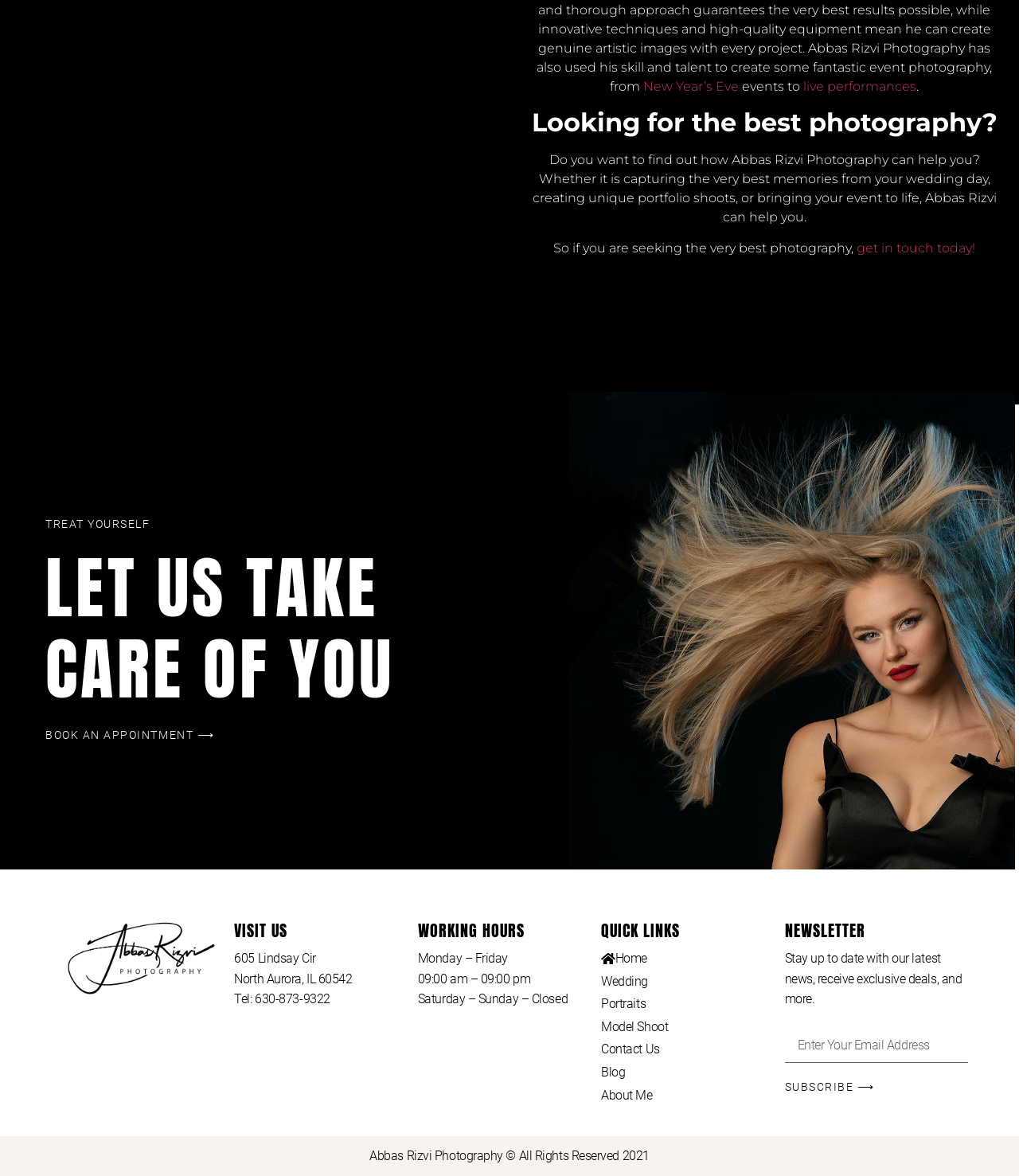Identify the bounding box coordinates of the area that should be clicked in order to complete the given instruction: "Subscribe to the newsletter". The bounding box coordinates should be four float numbers between 0 and 1, i.e., [left, top, right, bottom].

[0.77, 0.911, 0.858, 0.938]